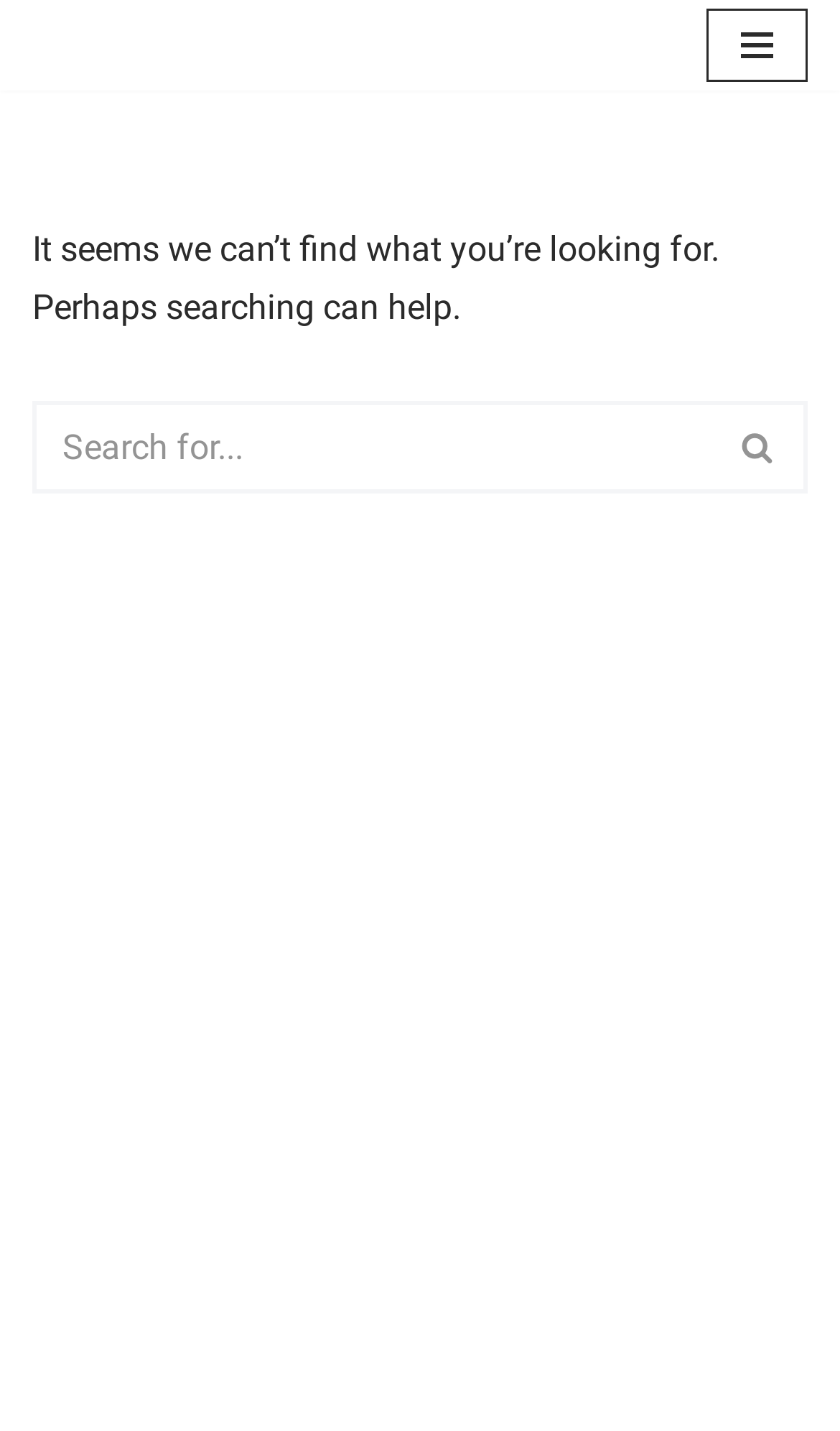Specify the bounding box coordinates for the region that must be clicked to perform the given instruction: "Go to Neve".

[0.038, 0.89, 0.128, 0.919]